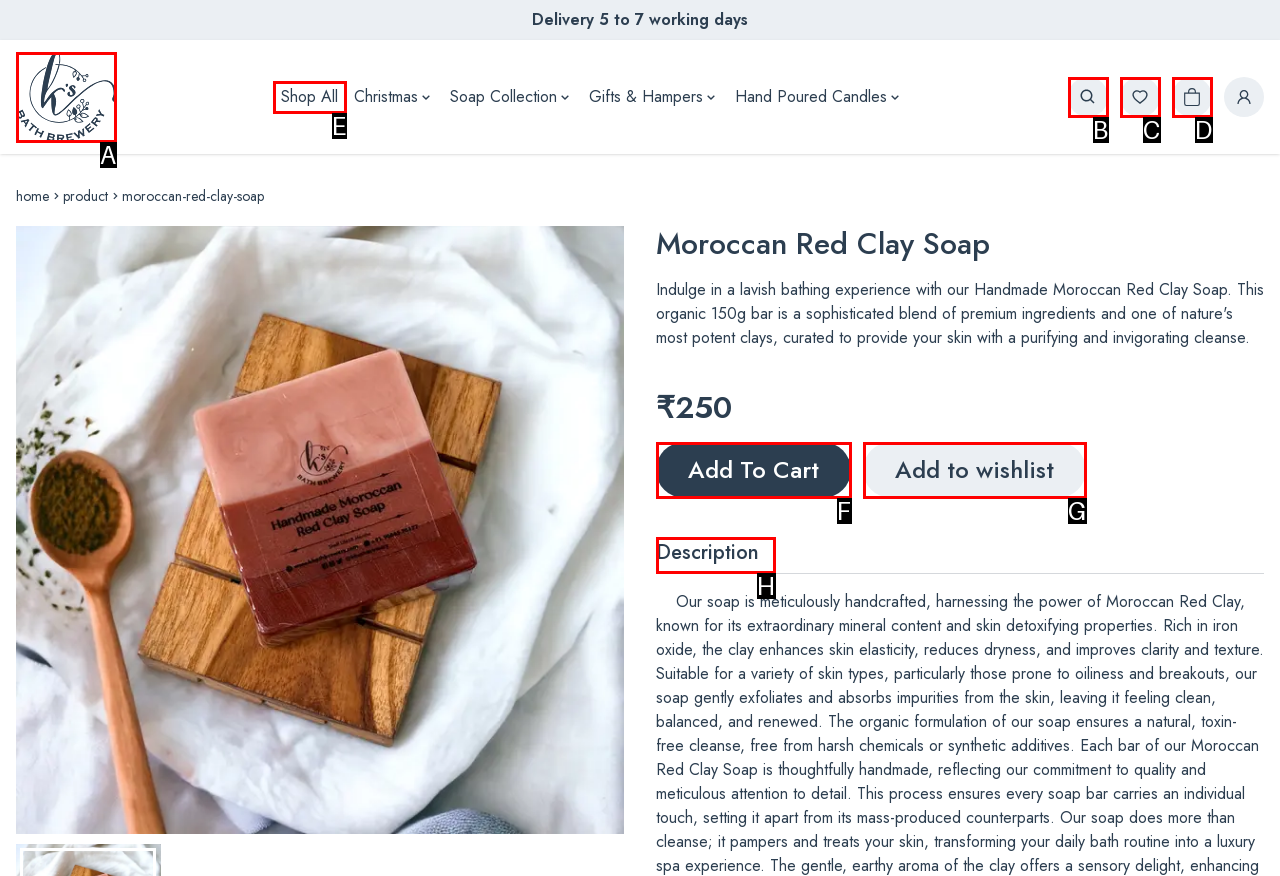Find the HTML element that suits the description: Description
Indicate your answer with the letter of the matching option from the choices provided.

H